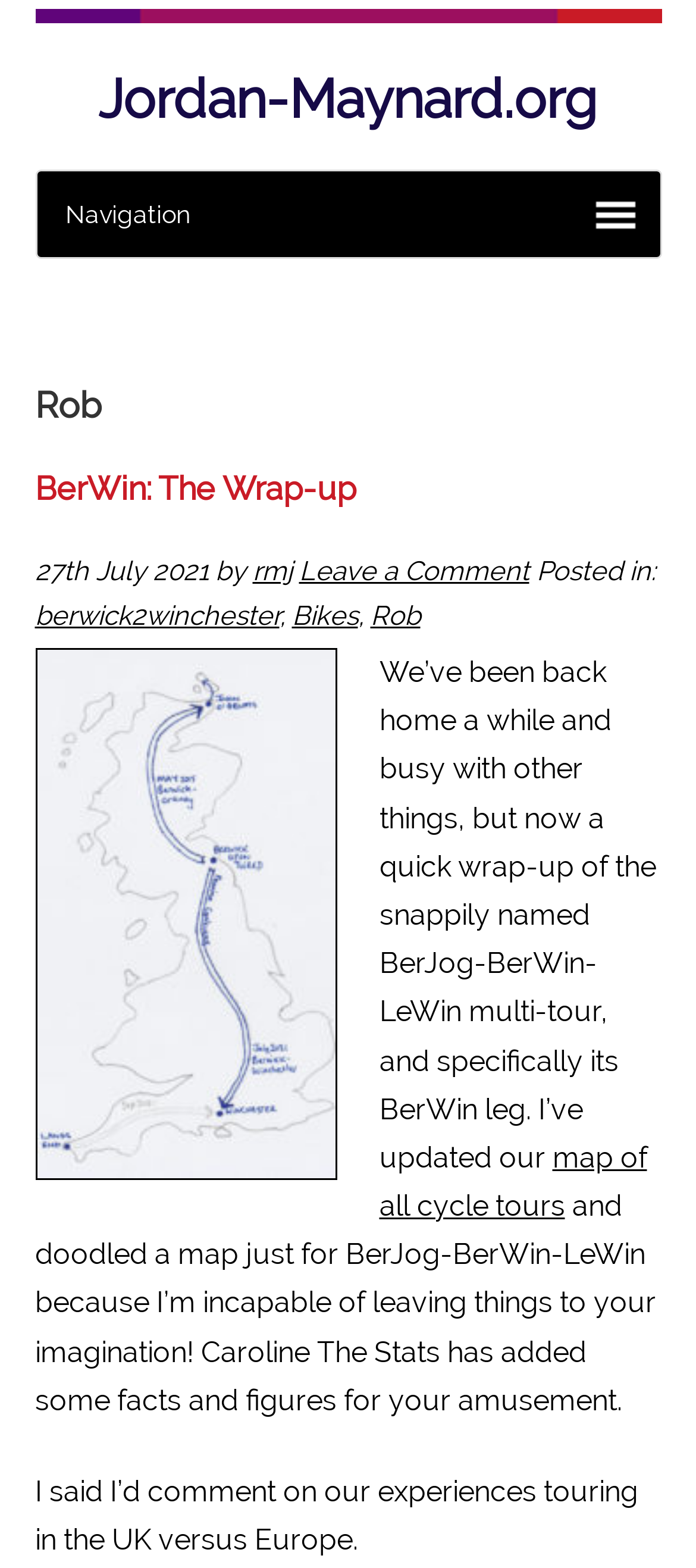Locate the bounding box coordinates of the element that needs to be clicked to carry out the instruction: "go to Jordan-Maynard.org homepage". The coordinates should be given as four float numbers ranging from 0 to 1, i.e., [left, top, right, bottom].

[0.141, 0.043, 0.859, 0.083]